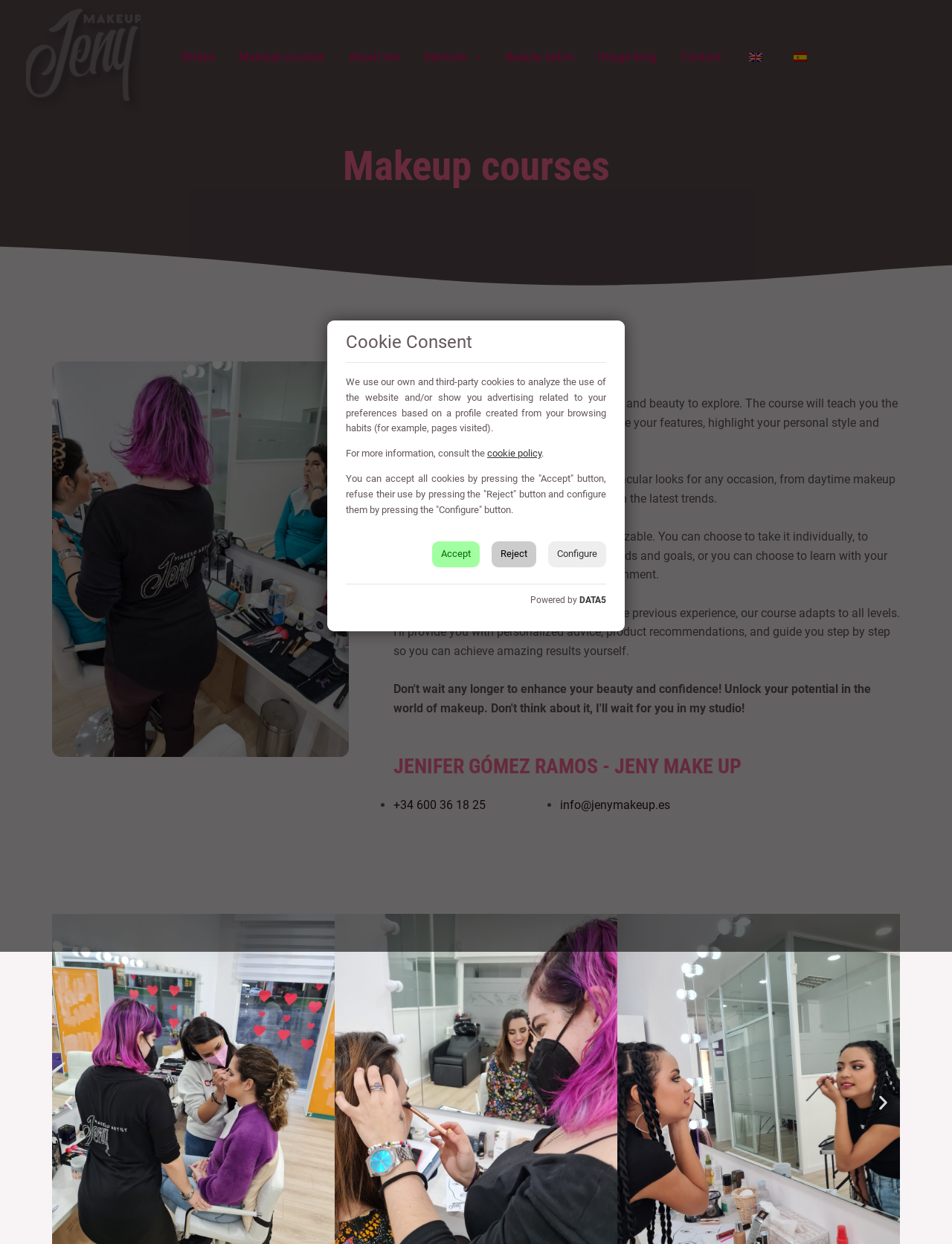How can you contact Jeny Makeup?
Please use the image to deliver a detailed and complete answer.

I found the contact information under the 'JENIFER GÓMEZ RAMOS - JENY MAKE UP' section, which includes a phone number '+34 600 36 18 25' and an email address 'info@jenymakeup.es'.